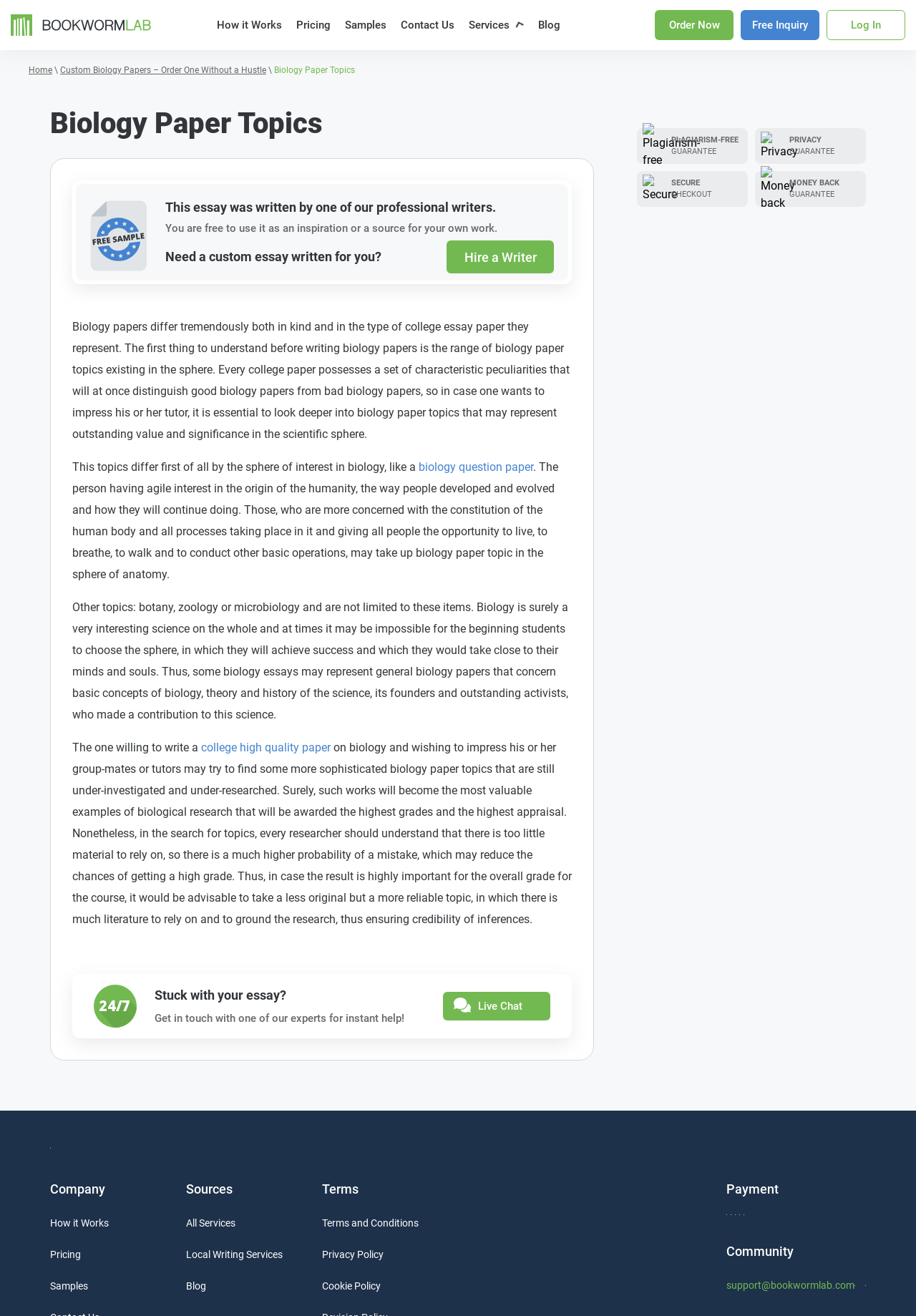What is the main topic of this webpage?
Please give a detailed and thorough answer to the question, covering all relevant points.

The main topic of this webpage is biology paper topics, which is evident from the header and the content of the webpage, including the various links to different biology-related topics and the sample essay provided.